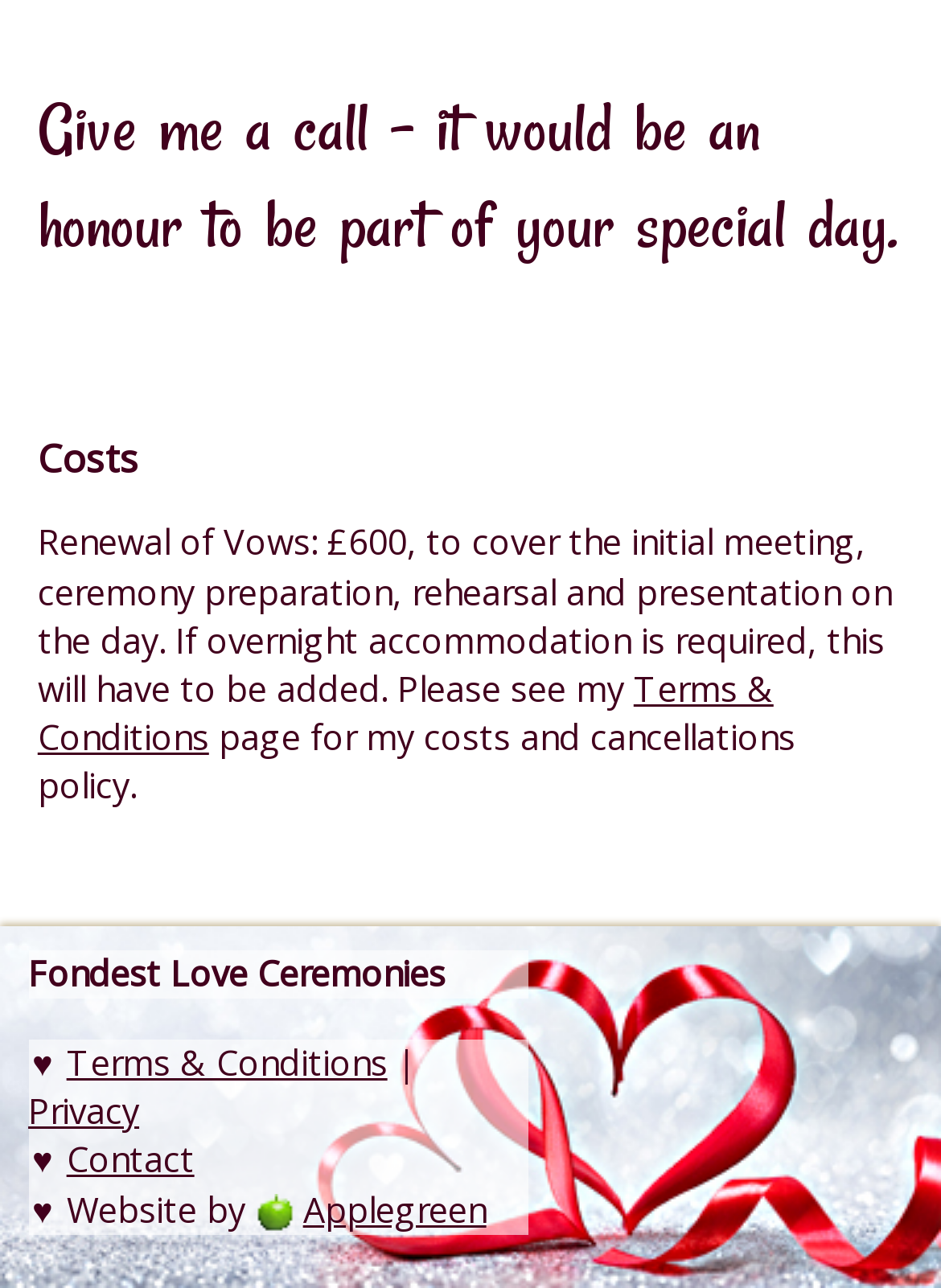Extract the bounding box coordinates of the UI element described: "Terms & Conditions". Provide the coordinates in the format [left, top, right, bottom] with values ranging from 0 to 1.

[0.04, 0.517, 0.822, 0.59]